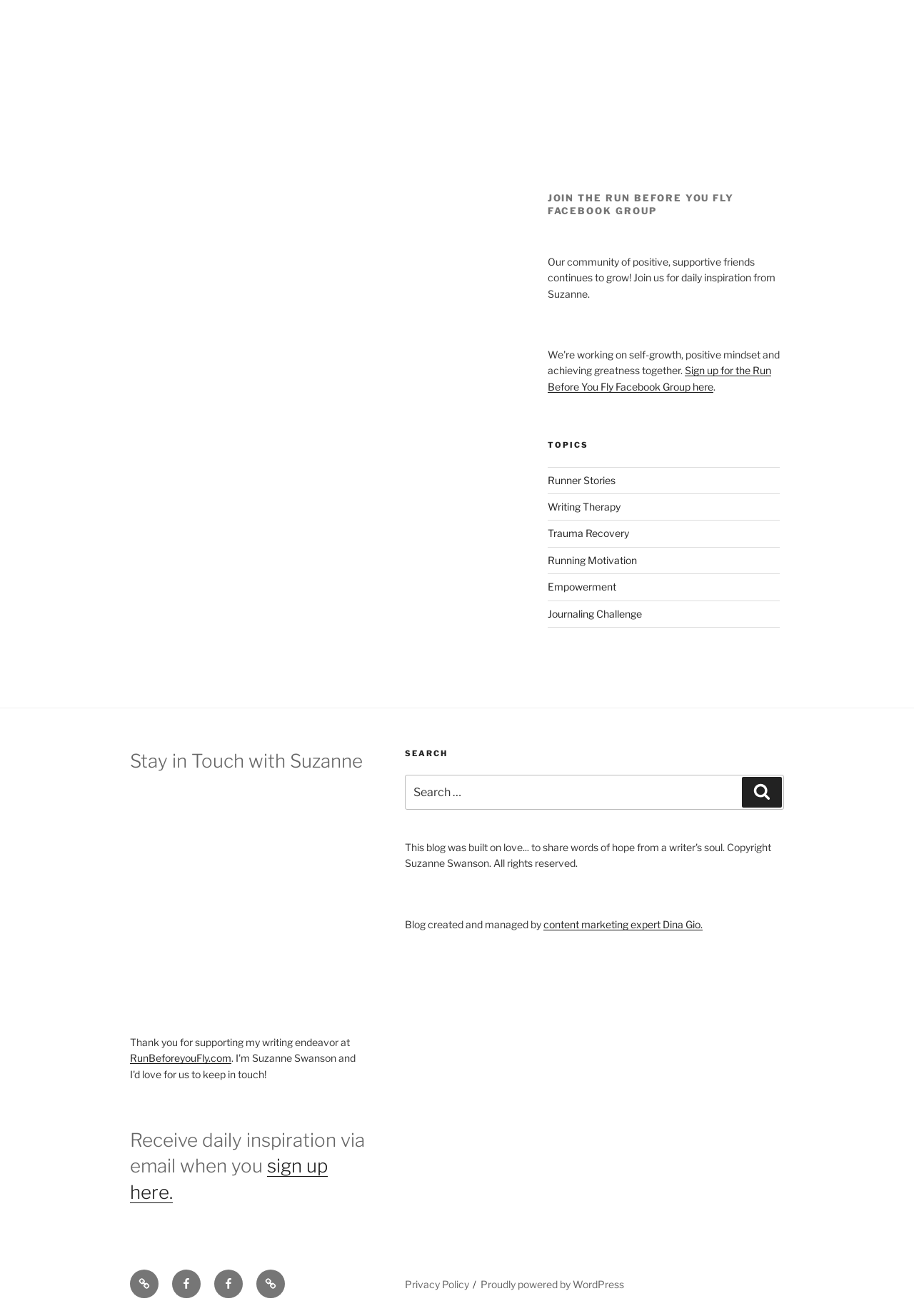Calculate the bounding box coordinates of the UI element given the description: "Empowerment".

[0.599, 0.441, 0.674, 0.45]